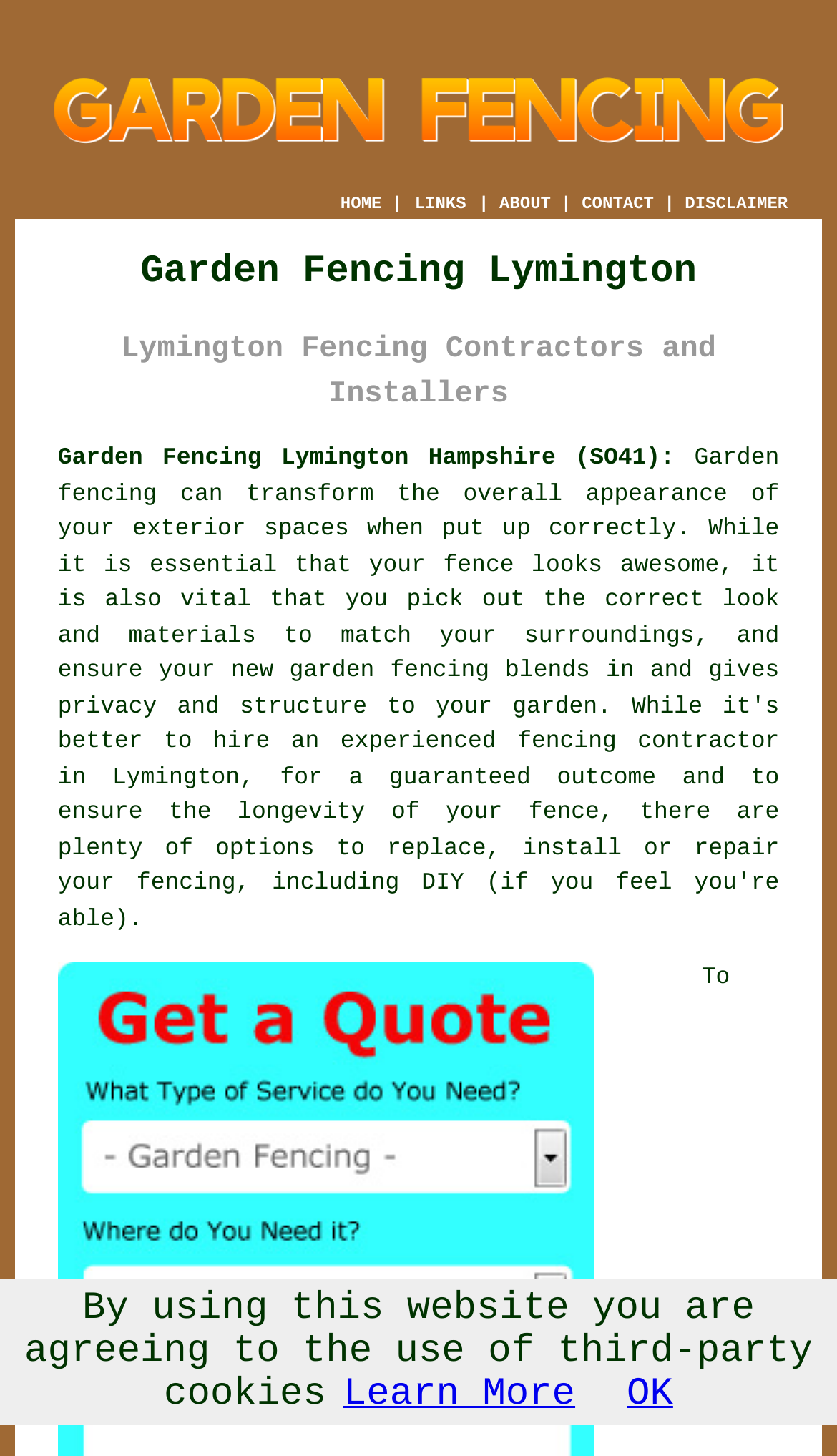Please find the bounding box coordinates of the element that must be clicked to perform the given instruction: "Click the fencing contractor link". The coordinates should be four float numbers from 0 to 1, i.e., [left, top, right, bottom].

[0.618, 0.502, 0.931, 0.52]